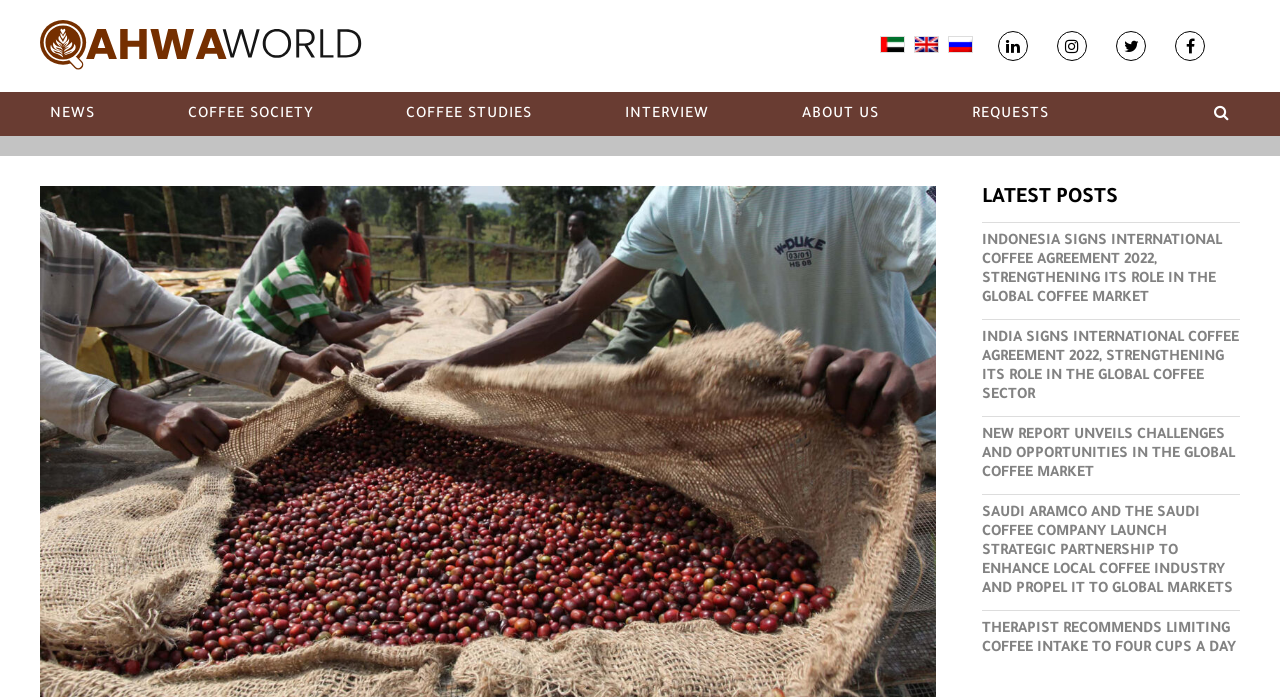What is the topic of the webpage? Using the information from the screenshot, answer with a single word or phrase.

Coffee industry